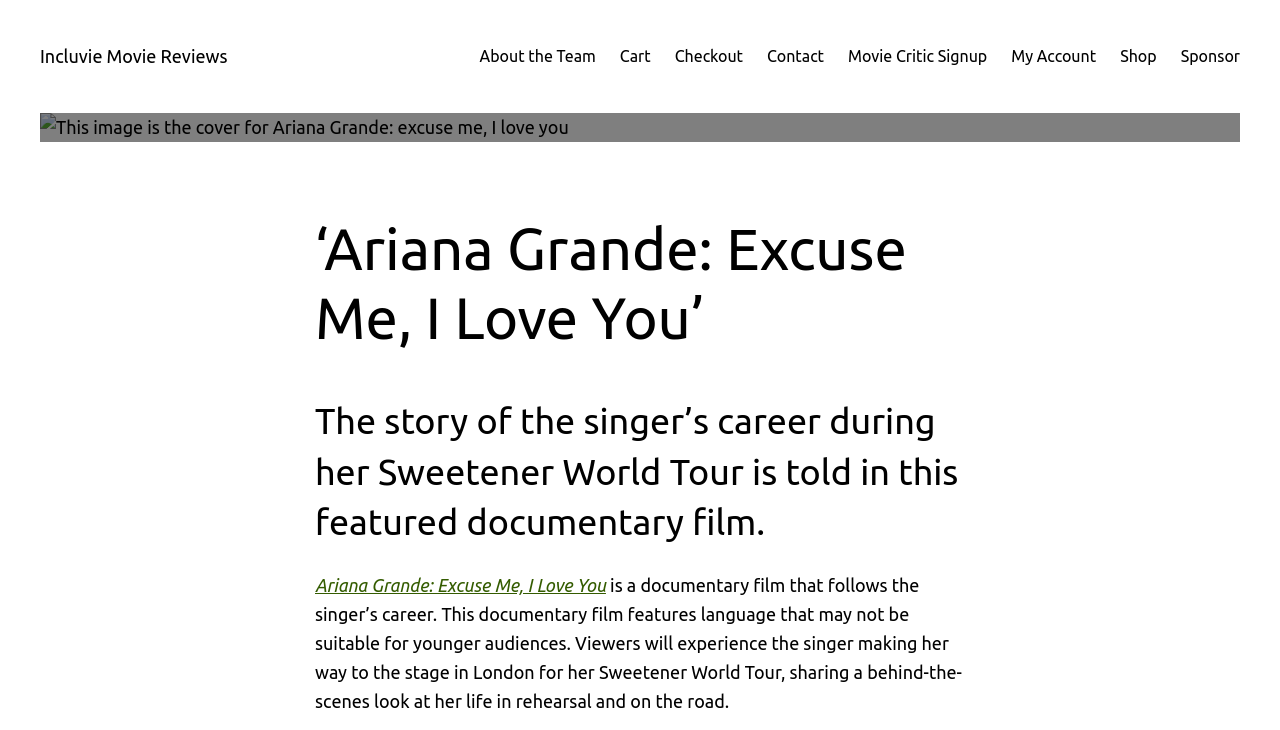Find and generate the main title of the webpage.

‘Ariana Grande: Excuse Me, I Love You’